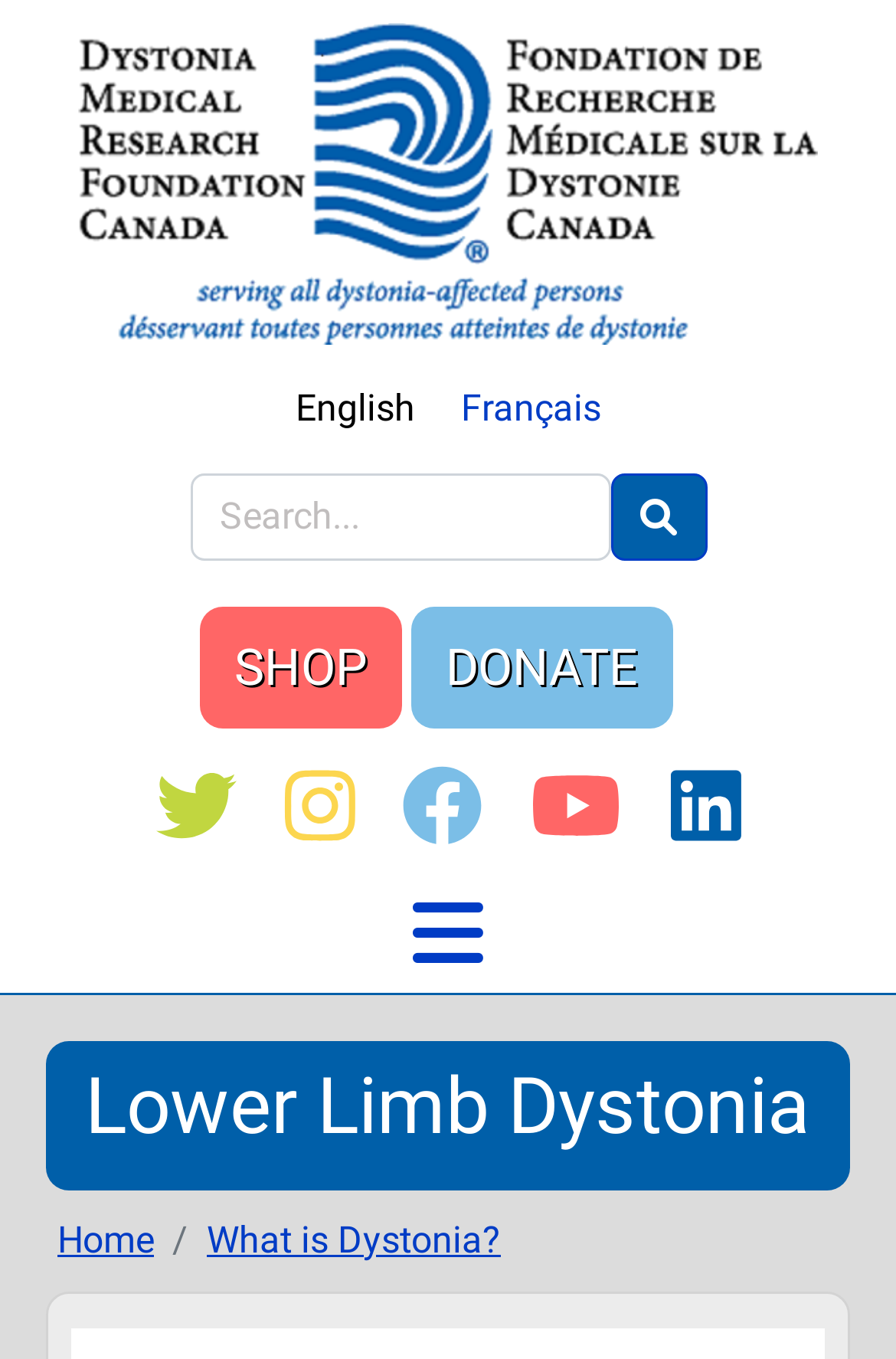Explain the webpage's layout and main content in detail.

The webpage is about Lower Limb Dystonia, provided by the Dystonia Medical Research Foundation Canada. At the top left, there is a "Home" link accompanied by an image, which is likely a logo. To the right of the logo, there are two language options, "English" and "Français", allowing users to switch between languages. 

Below the language options, there is a search bar with a "Search" label and a magnifying glass icon. The search bar is positioned near the top center of the page. 

On the top right, there are two prominent links, "SHOP" and "DONATE", which are likely calls to action for users to support the foundation. 

Below the "SHOP" and "DONATE" links, there are five links arranged horizontally, but their contents are not specified. 

At the bottom of the page, there is a social media link, represented by an icon, which spans the entire width of the page. 

The main content of the page is headed by a title, "Lower Limb Dystonia", which is positioned near the top center of the page. Below the title, there is a breadcrumb navigation menu, which shows the user's current location within the website. The breadcrumb menu includes links to "Home" and "What is Dystonia?".